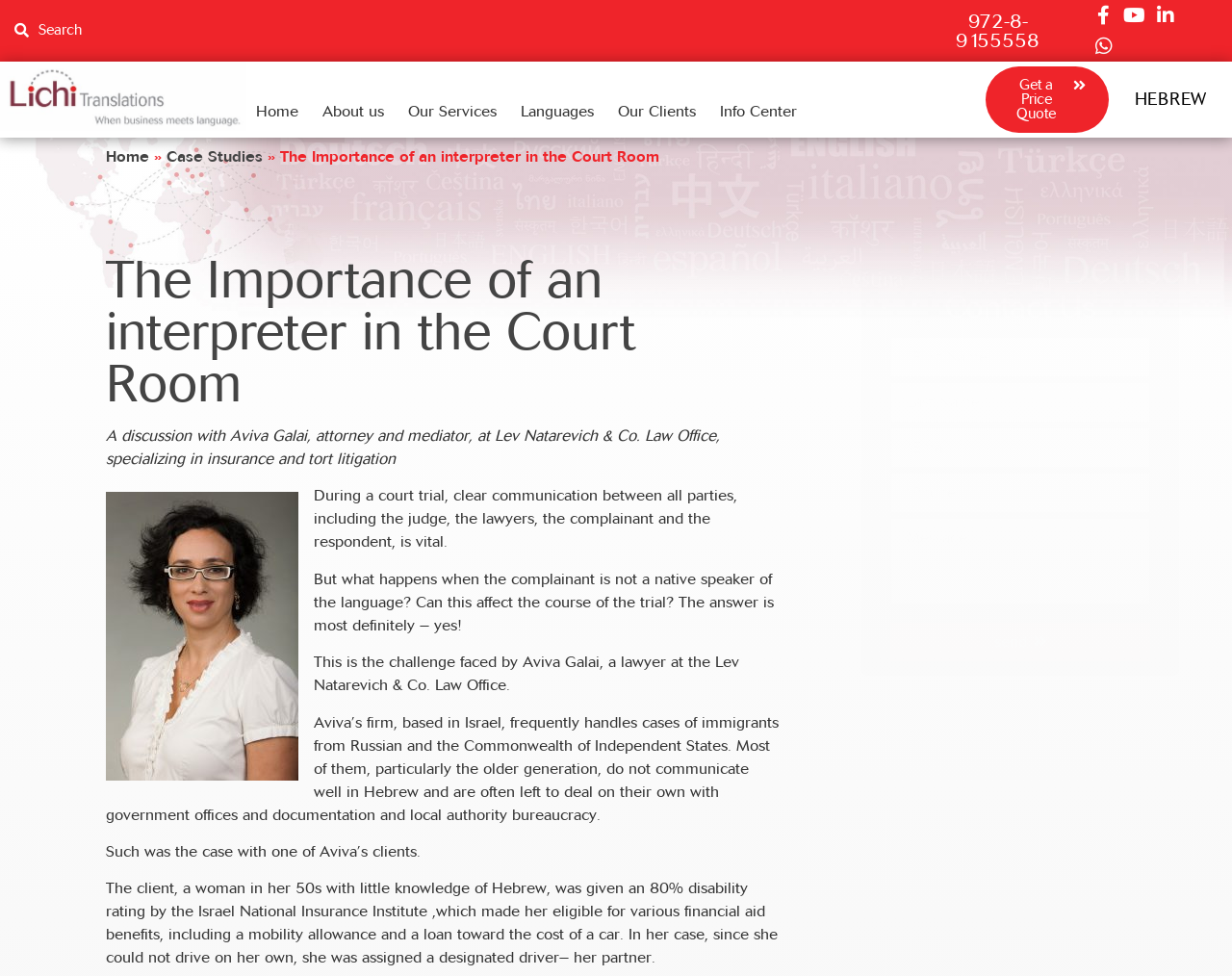Please identify the bounding box coordinates of the clickable area that will allow you to execute the instruction: "Fill in the 'First Name' field".

[0.723, 0.345, 0.934, 0.387]